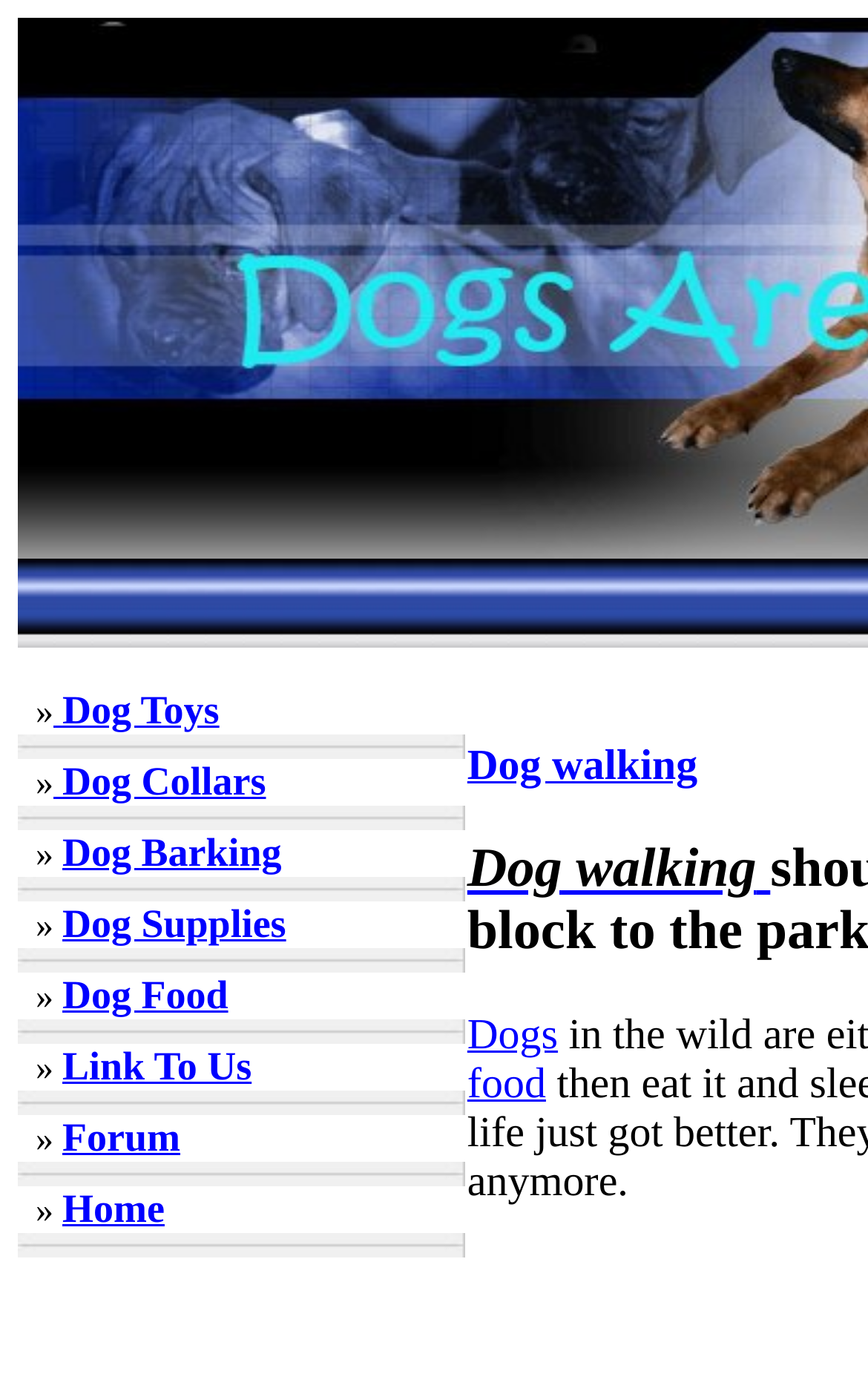Locate the bounding box coordinates of the area you need to click to fulfill this instruction: 'check Dog Food'. The coordinates must be in the form of four float numbers ranging from 0 to 1: [left, top, right, bottom].

[0.072, 0.703, 0.263, 0.73]